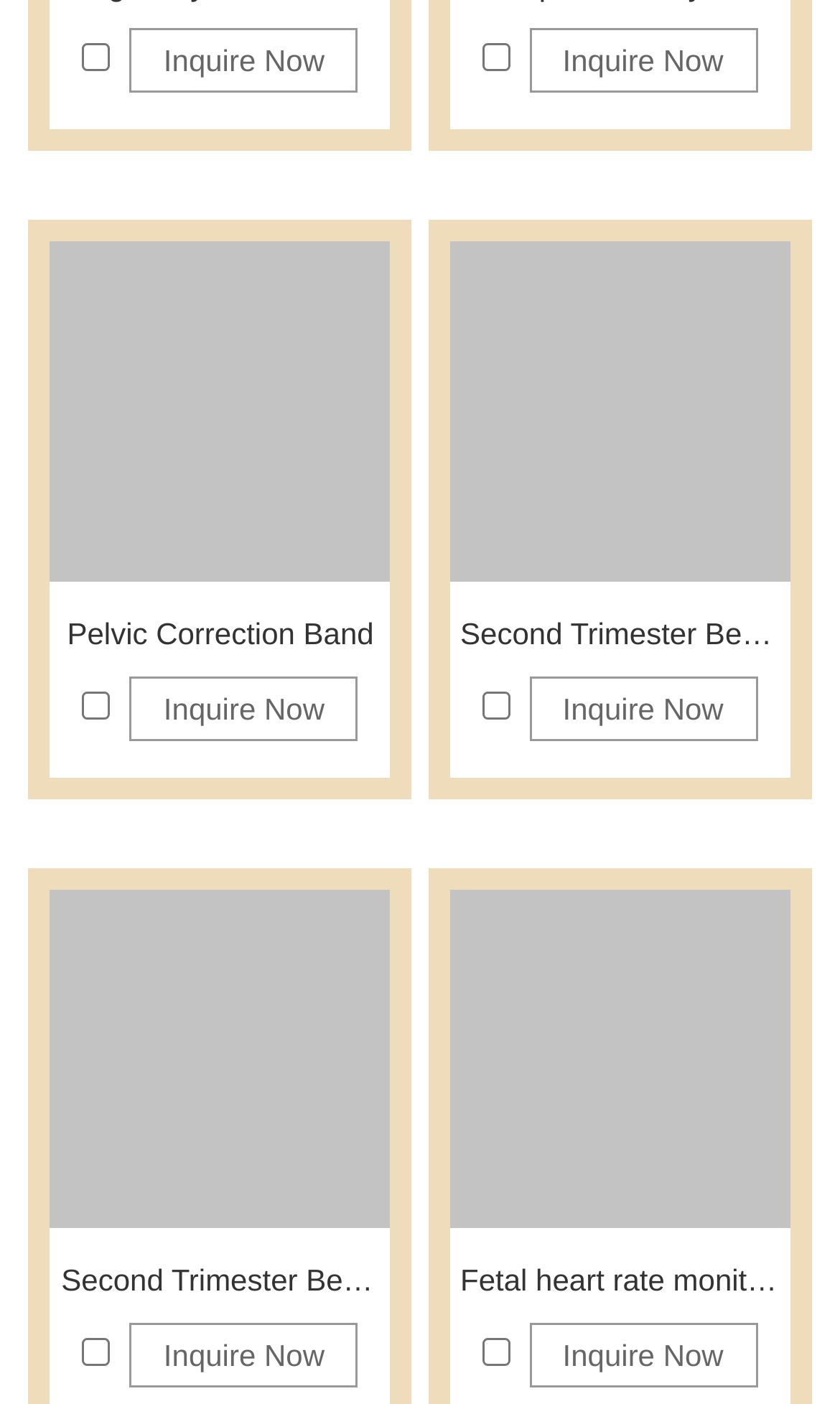Please identify the bounding box coordinates of the region to click in order to complete the task: "Click on 'Inquire Now' to ask about customized services". The coordinates must be four float numbers between 0 and 1, specified as [left, top, right, bottom].

[0.155, 0.02, 0.426, 0.066]